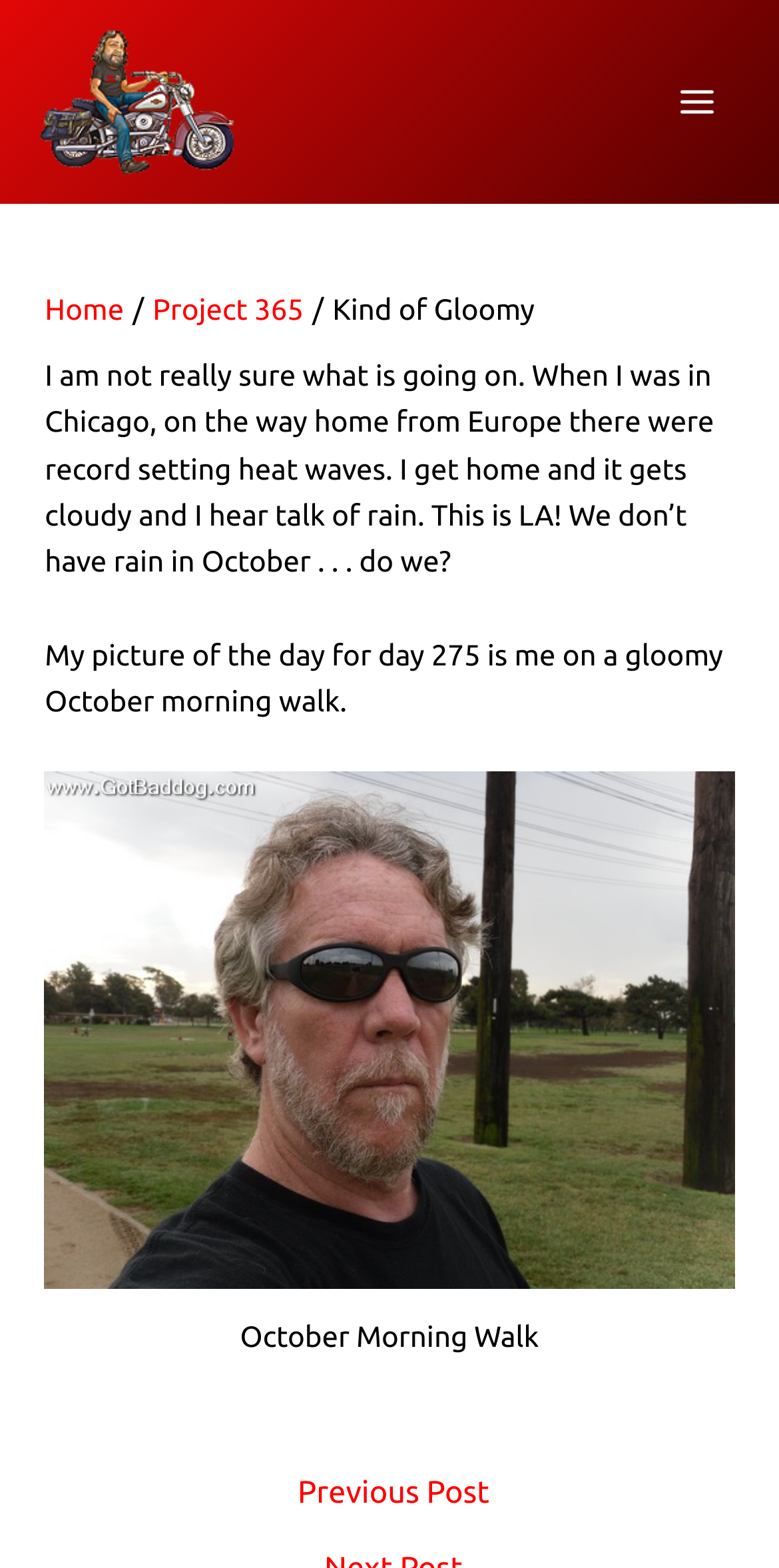Provide the bounding box coordinates of the HTML element described as: "Home". The bounding box coordinates should be four float numbers between 0 and 1, i.e., [left, top, right, bottom].

[0.058, 0.187, 0.159, 0.208]